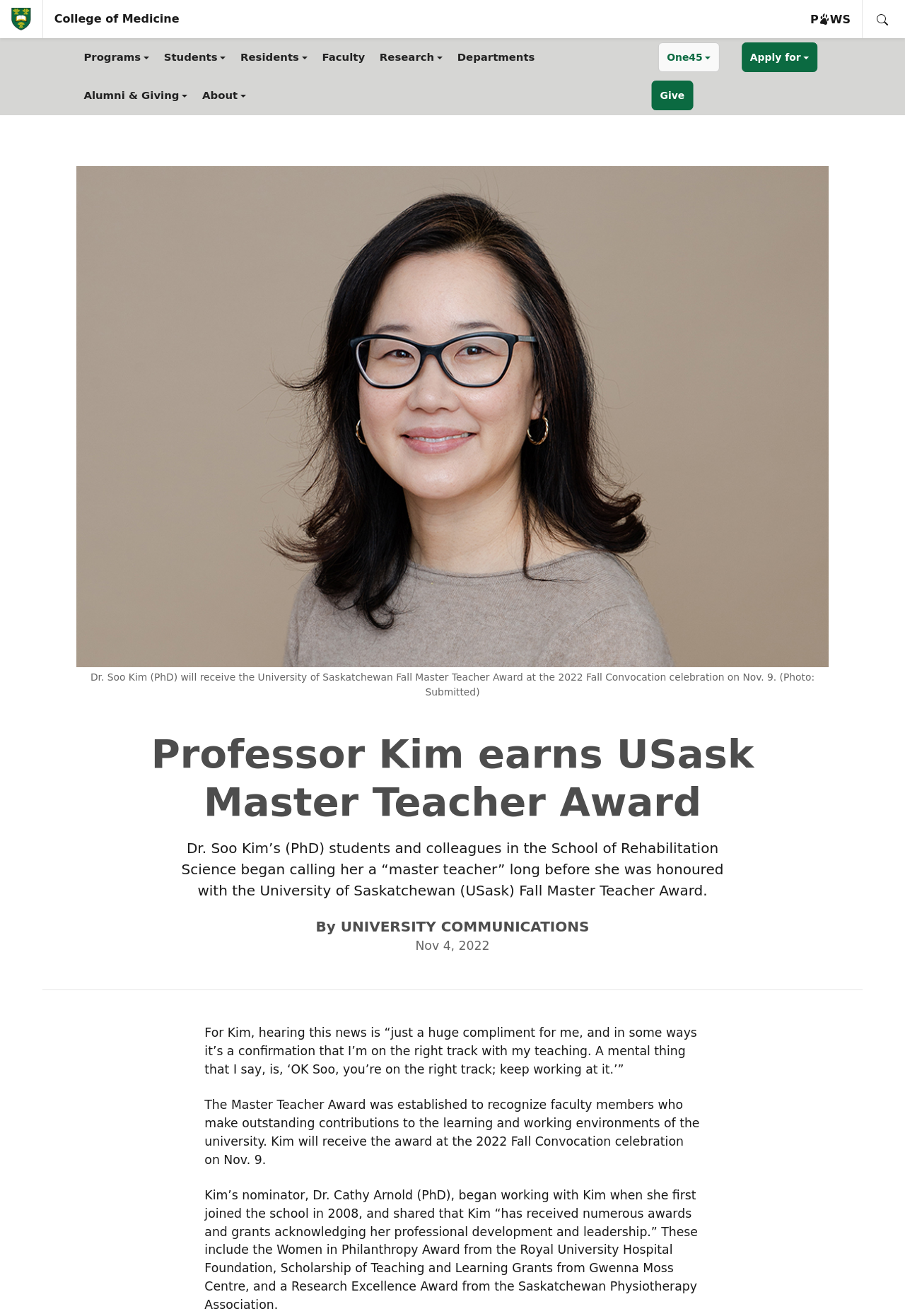For the element described, predict the bounding box coordinates as (top-left x, top-left y, bottom-right x, bottom-right y). All values should be between 0 and 1. Element description: Skip to main content

[0.002, 0.016, 0.174, 0.039]